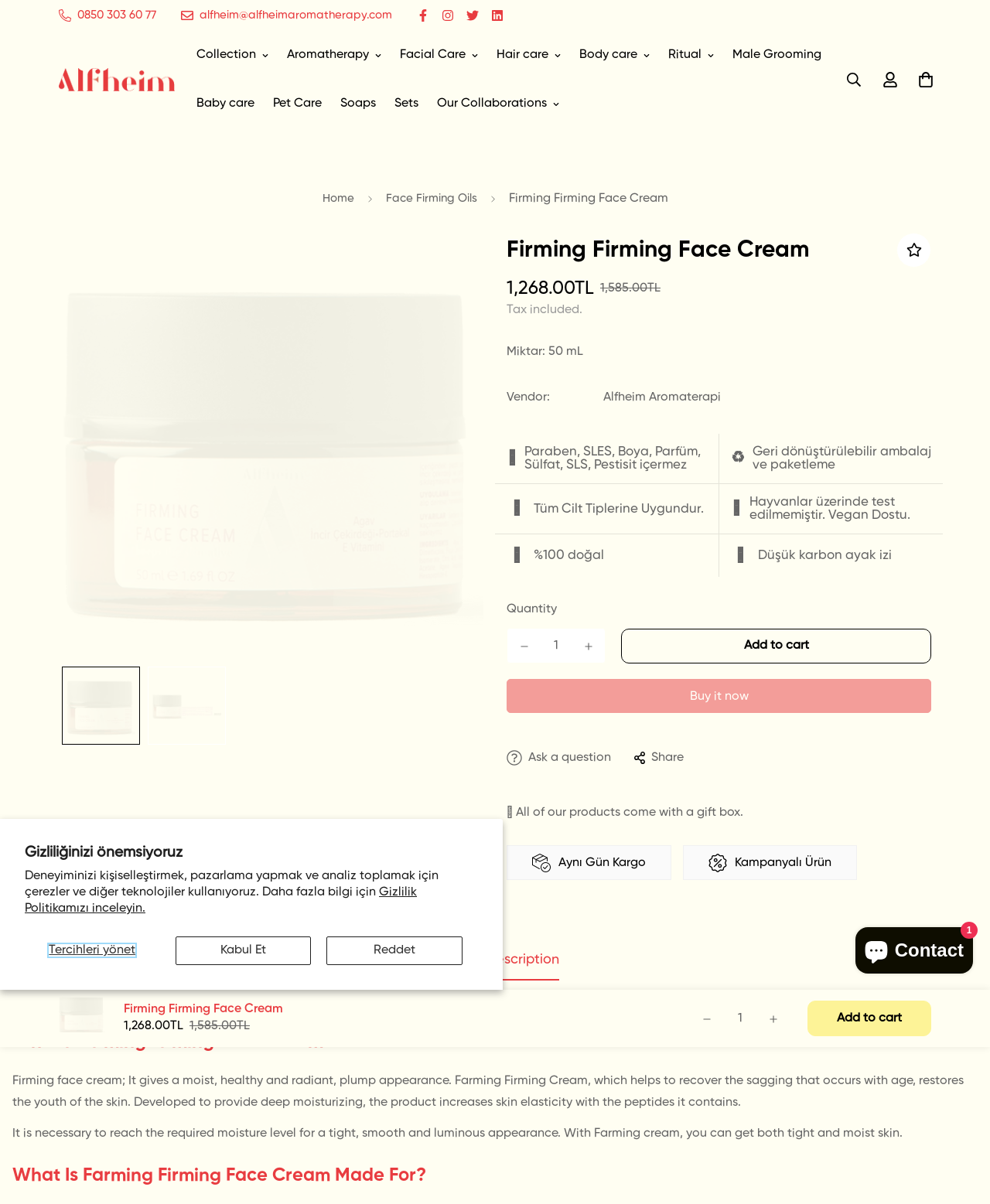Identify the bounding box for the UI element that is described as follows: "0850 303 60 77".

[0.047, 0.006, 0.17, 0.02]